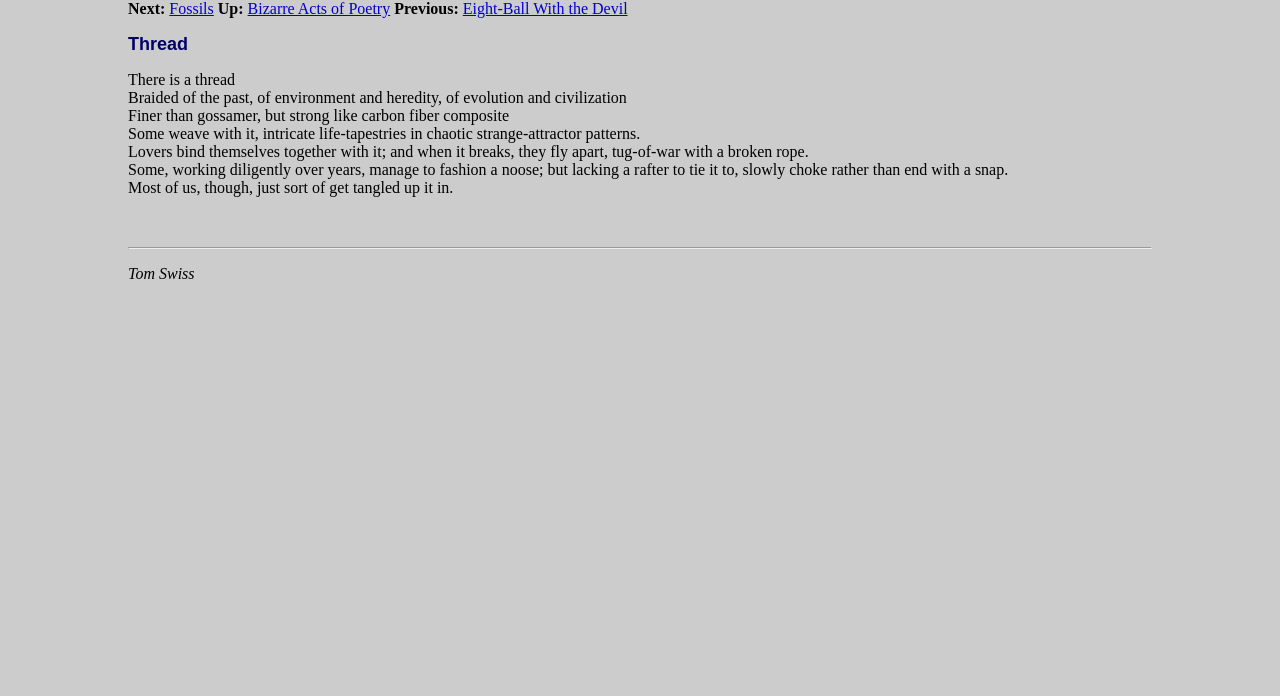Return the bounding box coordinates of the UI element that corresponds to this description: "Eight-Ball With the Devil". The coordinates must be given as four float numbers in the range of 0 and 1, [left, top, right, bottom].

[0.362, 0.0, 0.49, 0.024]